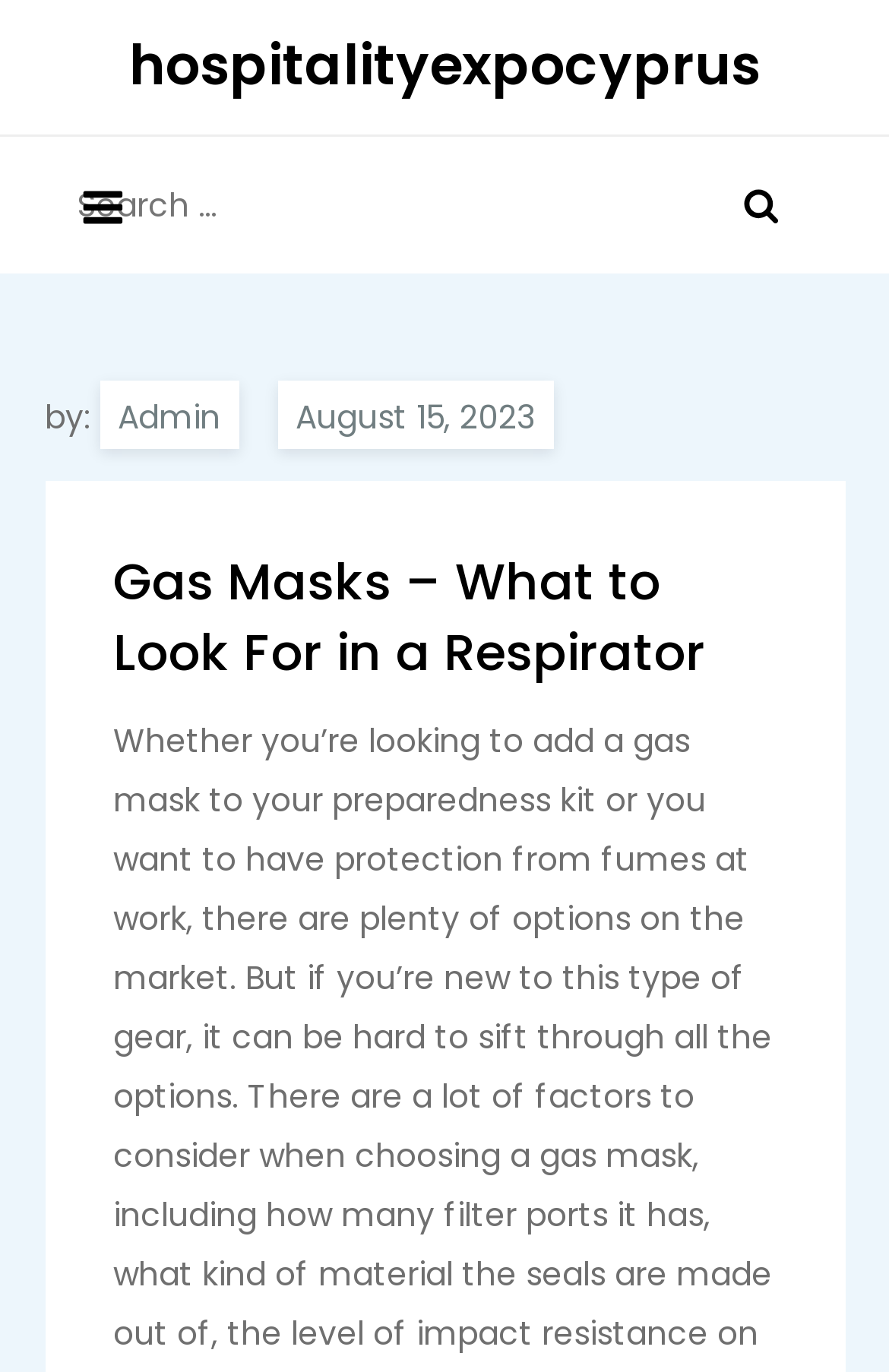Please respond to the question with a concise word or phrase:
What is the date of the article?

August 15, 2023